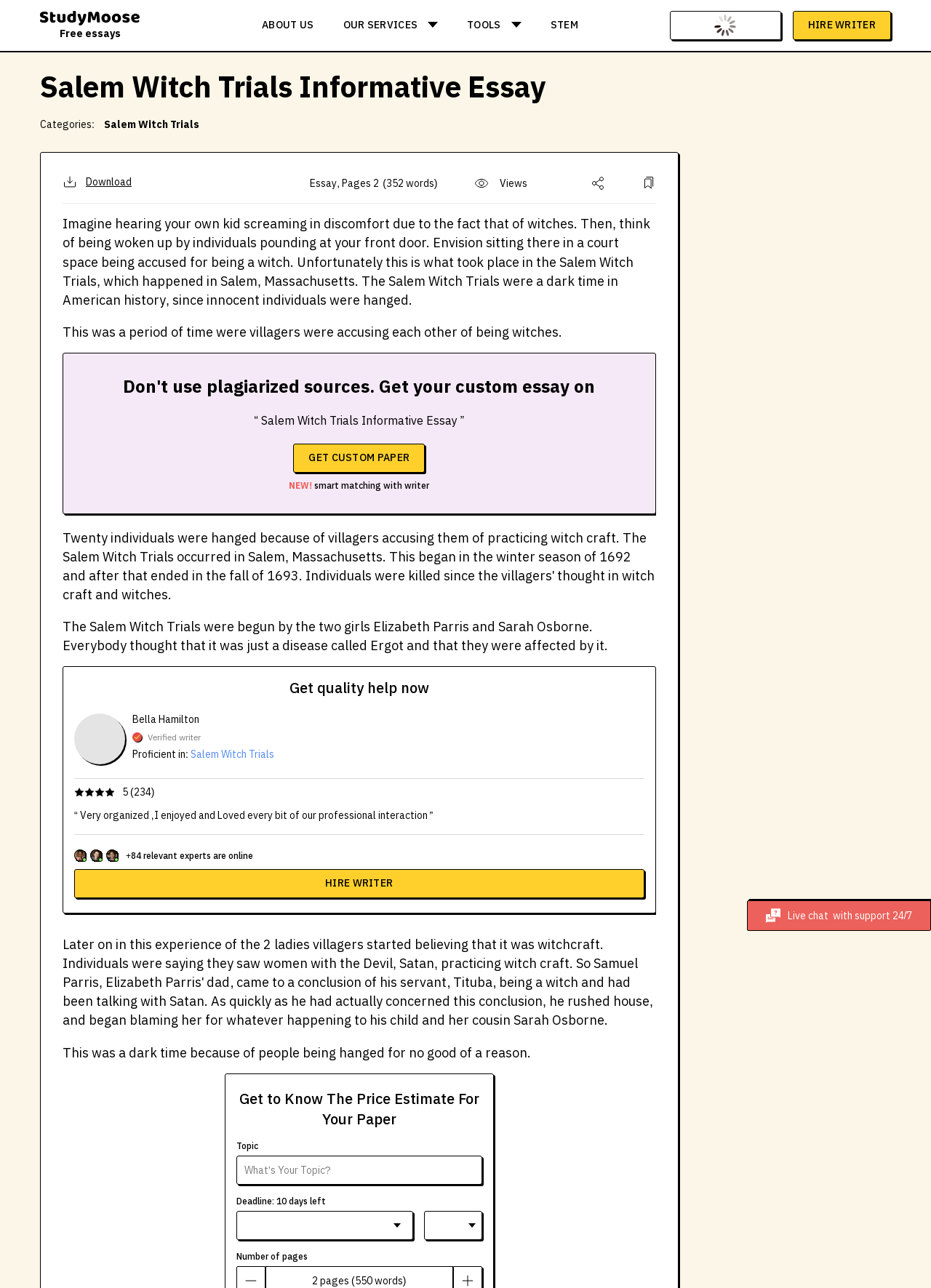Based on the image, please respond to the question with as much detail as possible:
What is the service offered by the website?

I inferred this answer by looking at the content of the webpage, which provides an essay example and offers a service to hire a writer to write a custom paper.